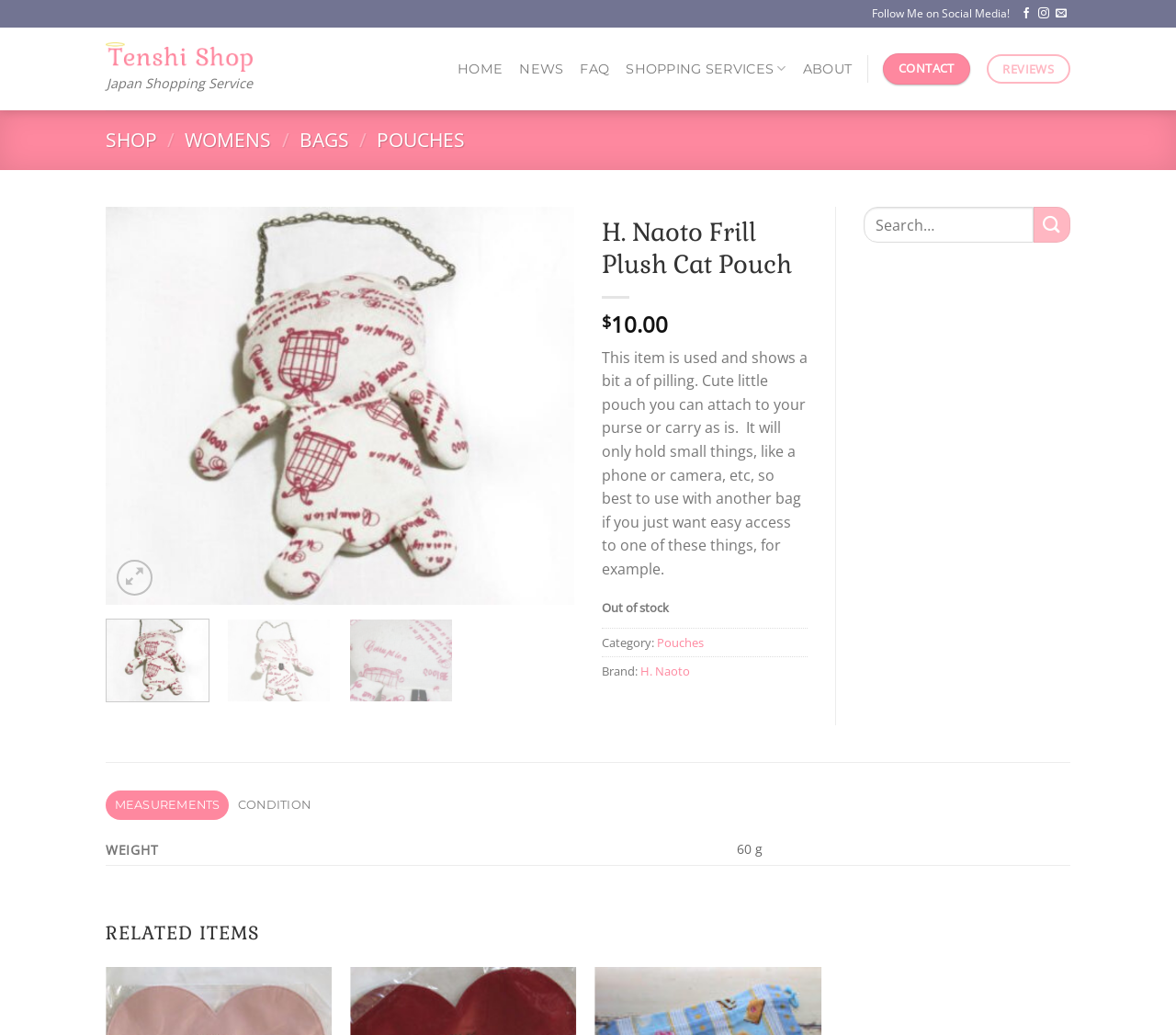Produce an elaborate caption capturing the essence of the webpage.

This webpage is about a product, specifically a used H. Naoto Frill Plush Cat Pouch, which is a small pouch that can be attached to a purse or carried separately. The pouch is described as "cute" and can only hold small items like a phone or camera. 

At the top of the page, there are social media links to follow the shop on Facebook, Instagram, and to send an email. Below that, there is a navigation menu with links to the shop's home page, news, FAQ, shopping services, about, contact, and reviews. 

On the left side of the page, there is a category menu with links to shop, women's items, bags, and pouches. The current product, H. Naoto Frill Plush Cat Pouch, is highlighted in this menu.

The main product image is displayed prominently on the page, with a previous and next button below it to navigate to other products. There is also a small icon to add the product to a wishlist.

Below the product image, there is a product description, which mentions that the item is used and has some pilling. The price of the product is $10.00, and it is currently out of stock. The product's category and brand are also listed.

On the right side of the page, there is a search bar where users can search for products. Below that, there are tabs to view additional product information, including measurements and condition.

At the bottom of the page, there is a section for related items.